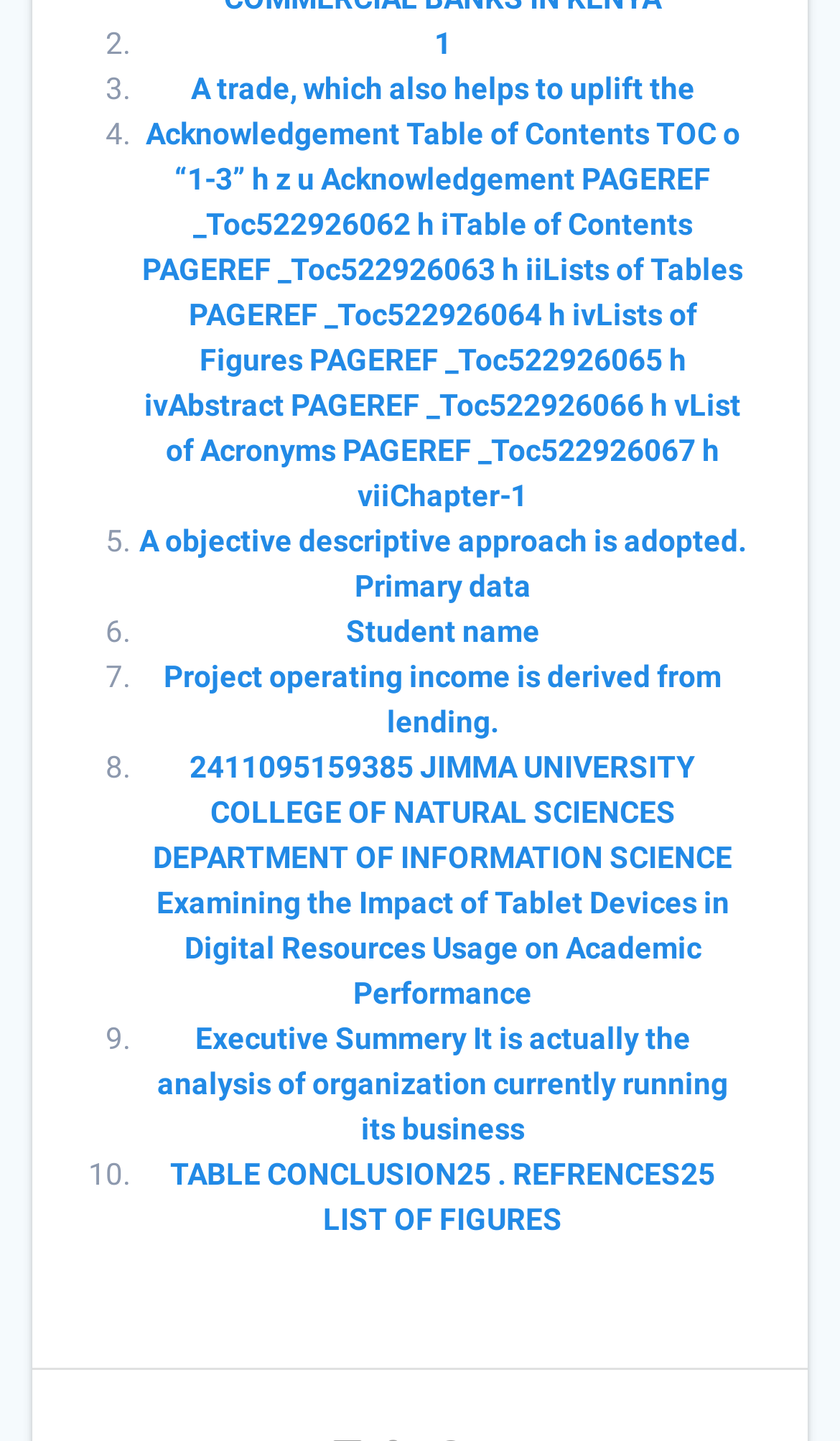Could you provide the bounding box coordinates for the portion of the screen to click to complete this instruction: "Explore the impact of tablet devices on academic performance"?

[0.182, 0.52, 0.872, 0.701]